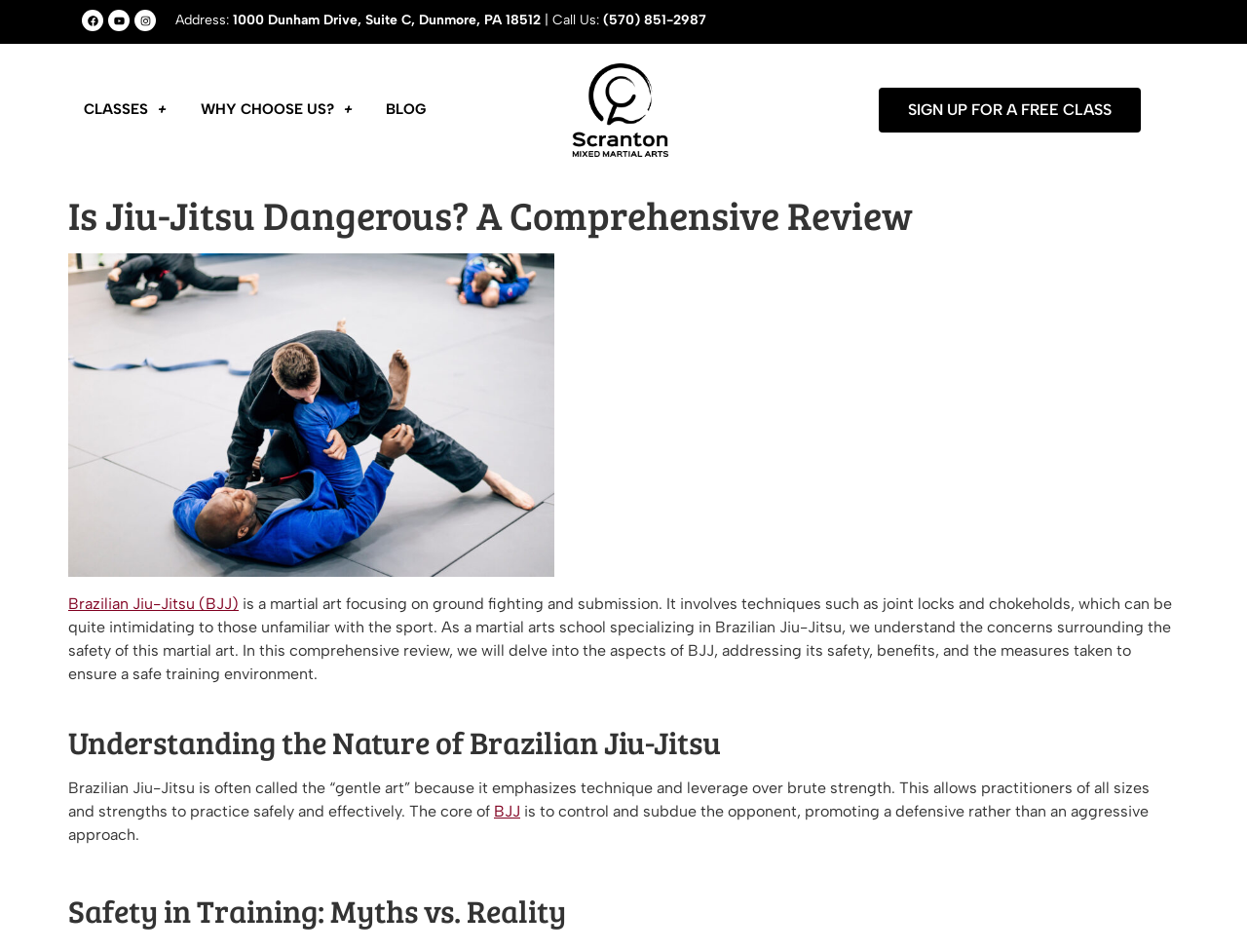What is the main topic of the webpage?
Using the image as a reference, give an elaborate response to the question.

I found the main topic by looking at the header element that contains the heading 'Is Jiu-Jitsu Dangerous? A Comprehensive Review', which suggests that the webpage is discussing the safety of Jiu-Jitsu.